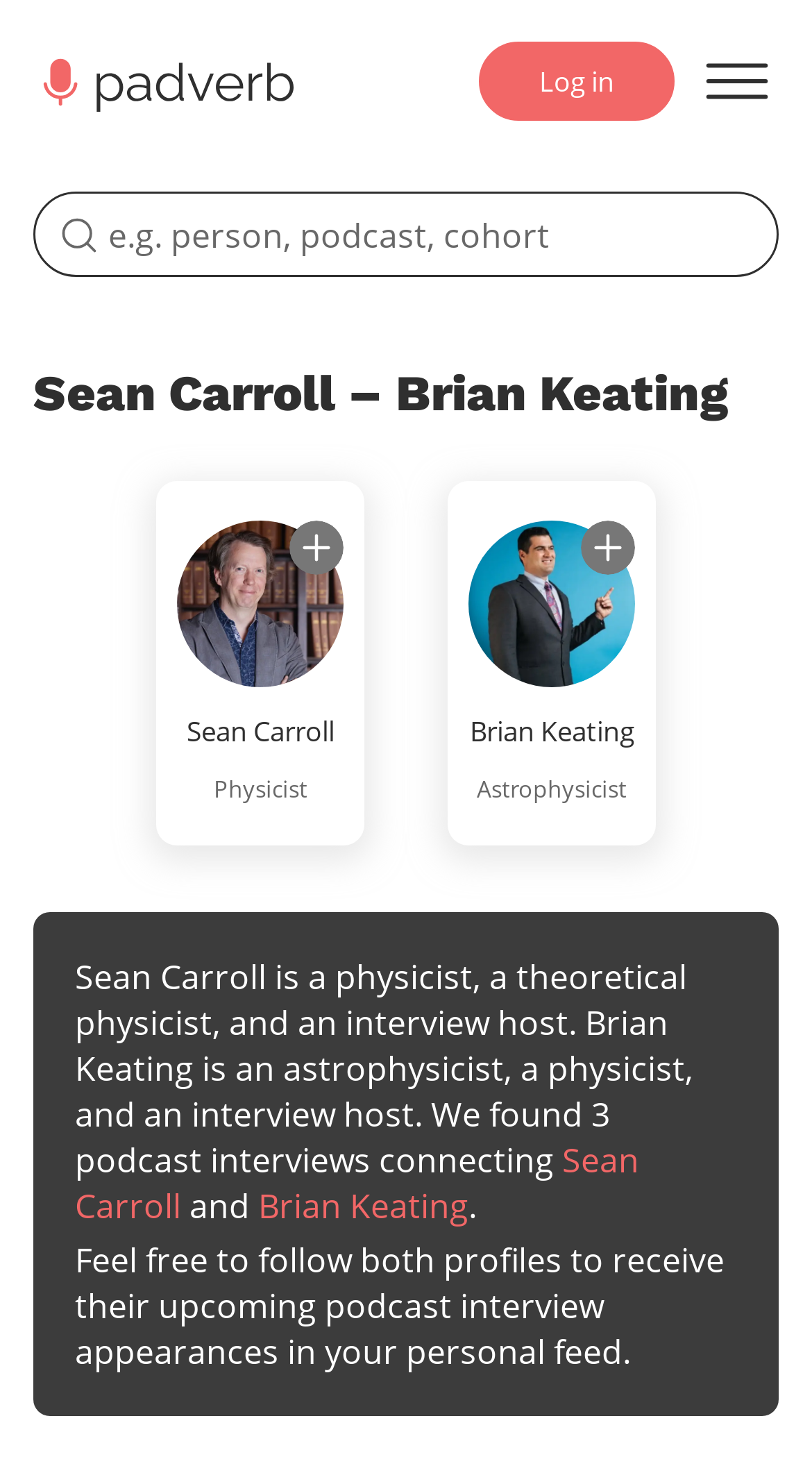Locate the UI element described as follows: "parent_node: Profiles aria-label="Main page Padverb"". Return the bounding box coordinates as four float numbers between 0 and 1 in the order [left, top, right, bottom].

[0.041, 0.035, 0.364, 0.076]